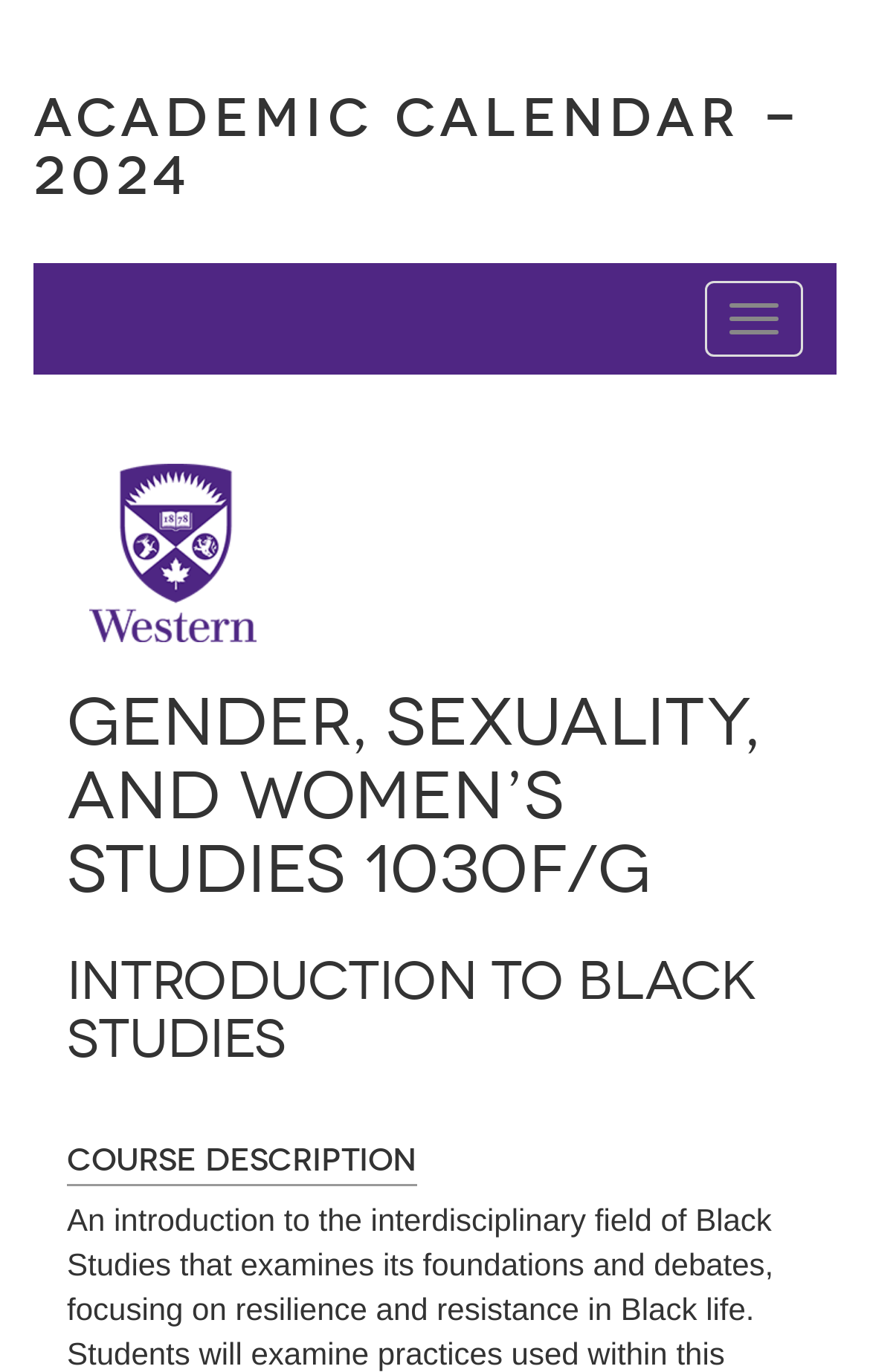Find the bounding box coordinates for the HTML element described as: "Toggle navigation". The coordinates should consist of four float values between 0 and 1, i.e., [left, top, right, bottom].

[0.81, 0.204, 0.923, 0.26]